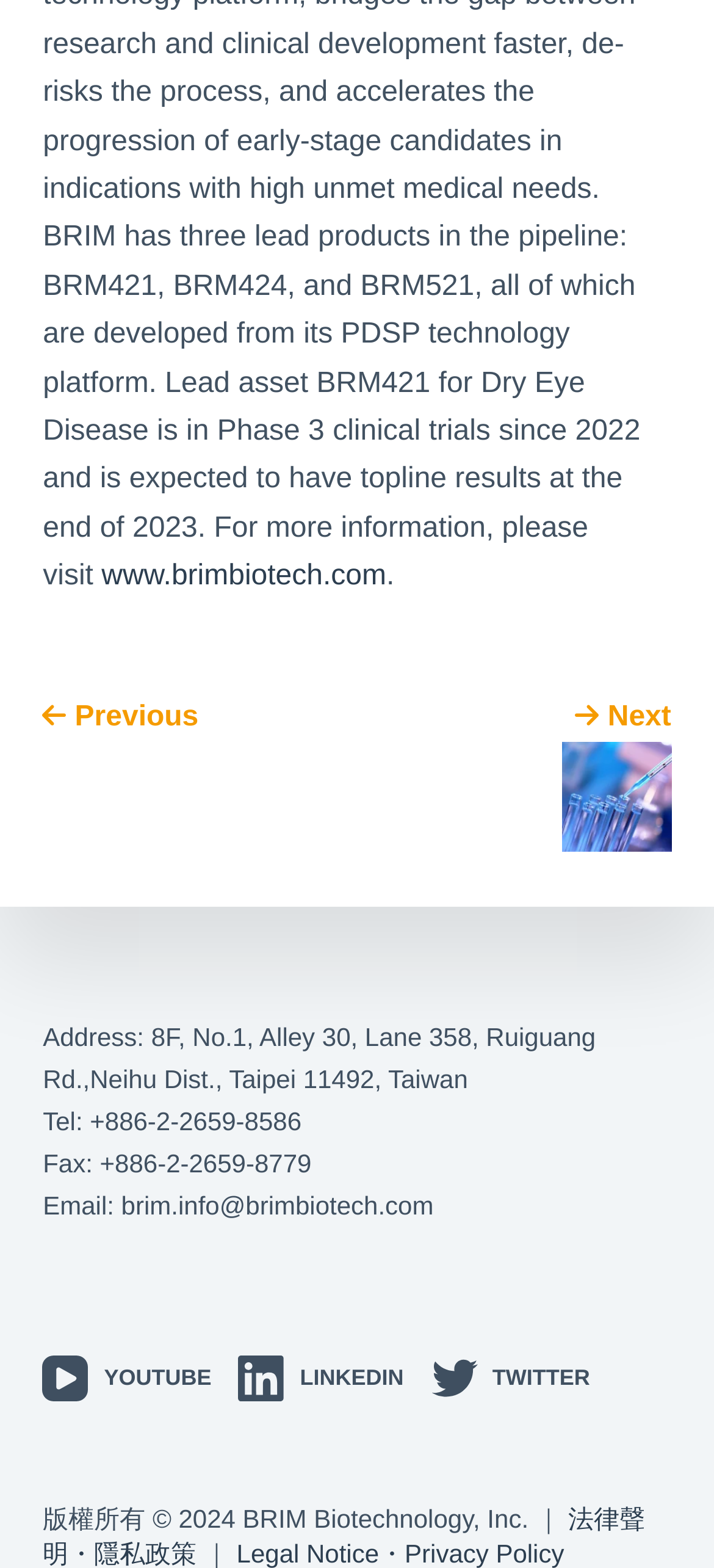Identify the bounding box coordinates for the region of the element that should be clicked to carry out the instruction: "Visit YouTube channel". The bounding box coordinates should be four float numbers between 0 and 1, i.e., [left, top, right, bottom].

[0.06, 0.865, 0.296, 0.894]